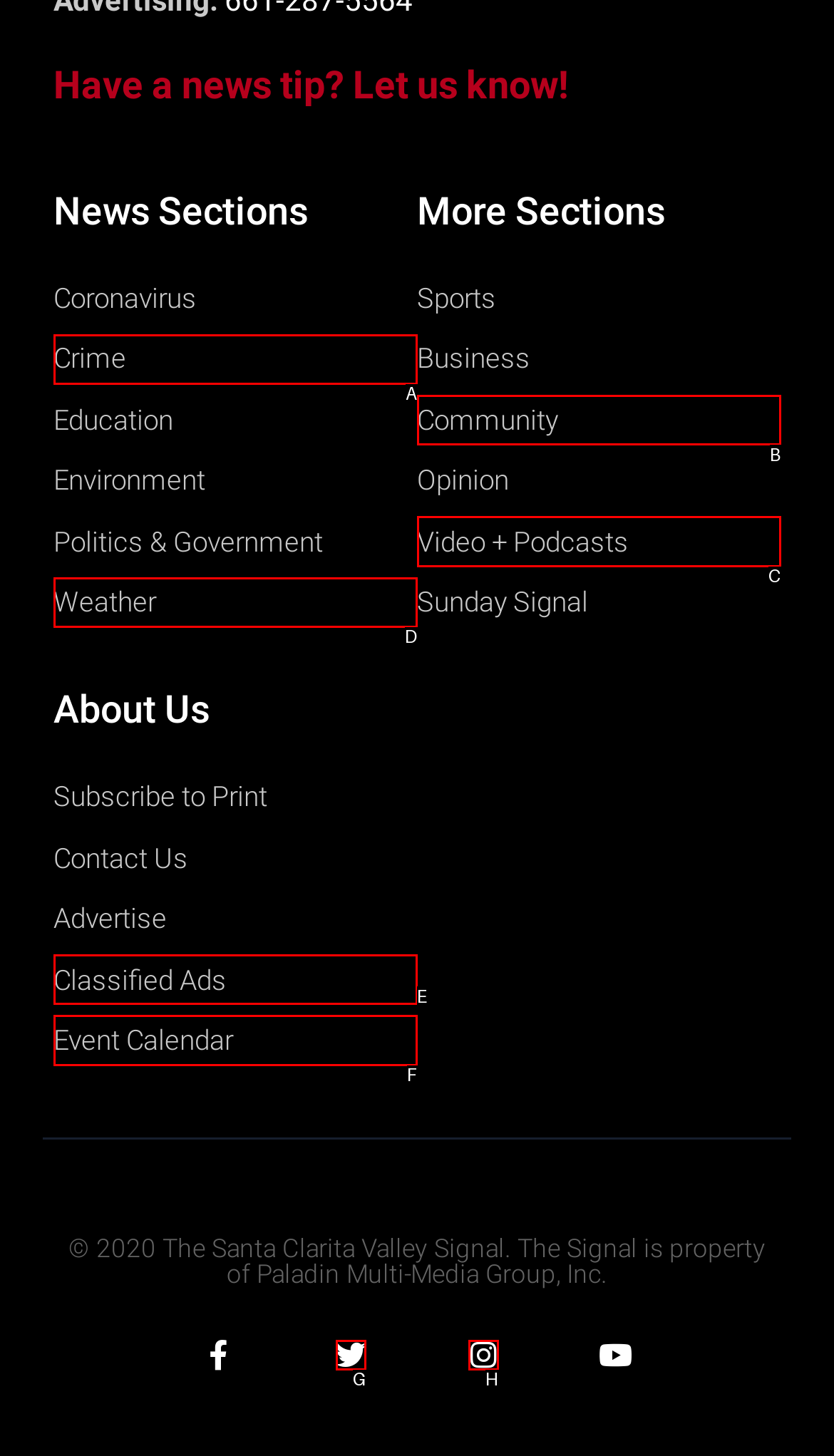Determine which option matches the element description: Classified Ads
Answer using the letter of the correct option.

E